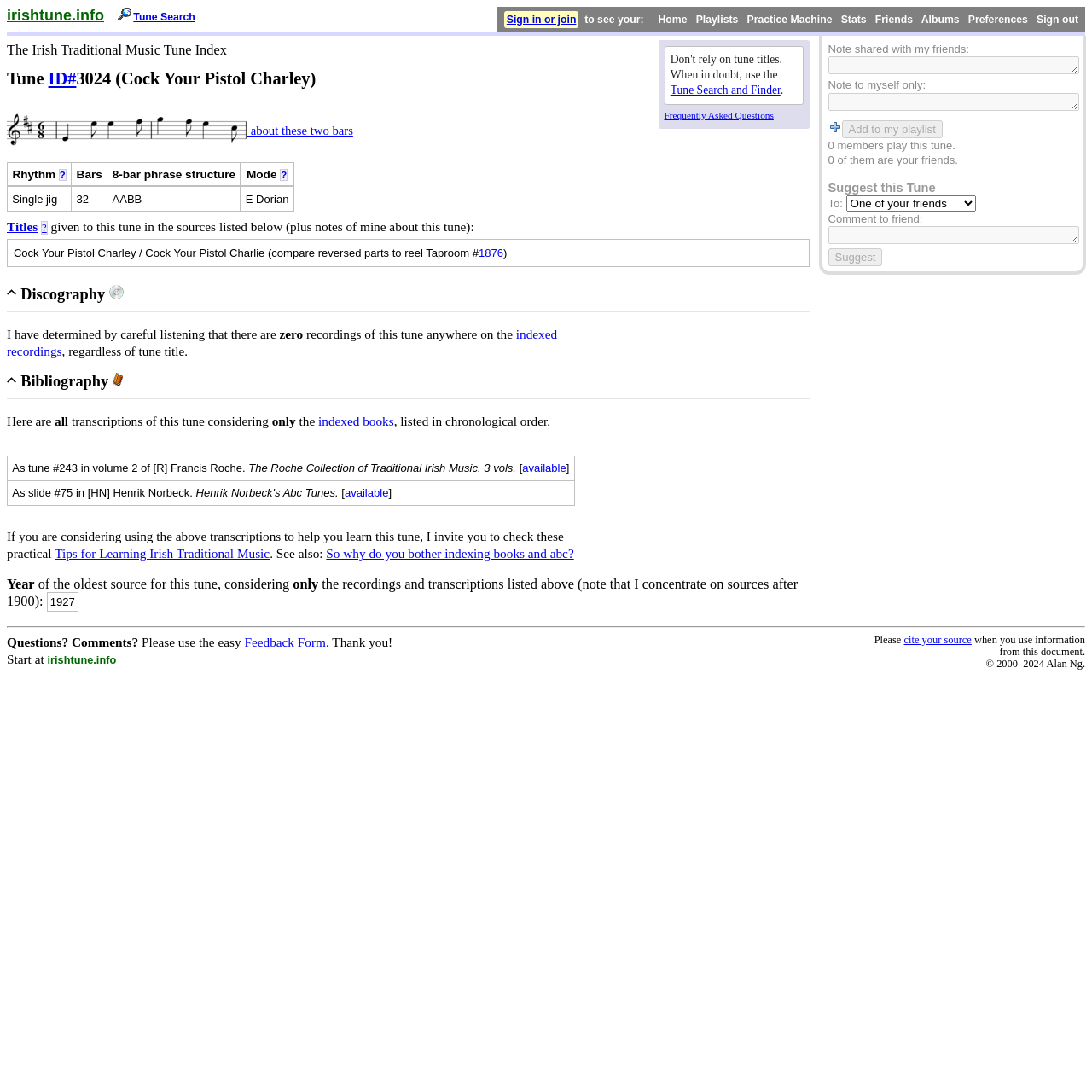Given the element description "irishtune.info", identify the bounding box of the corresponding UI element.

[0.006, 0.006, 0.095, 0.022]